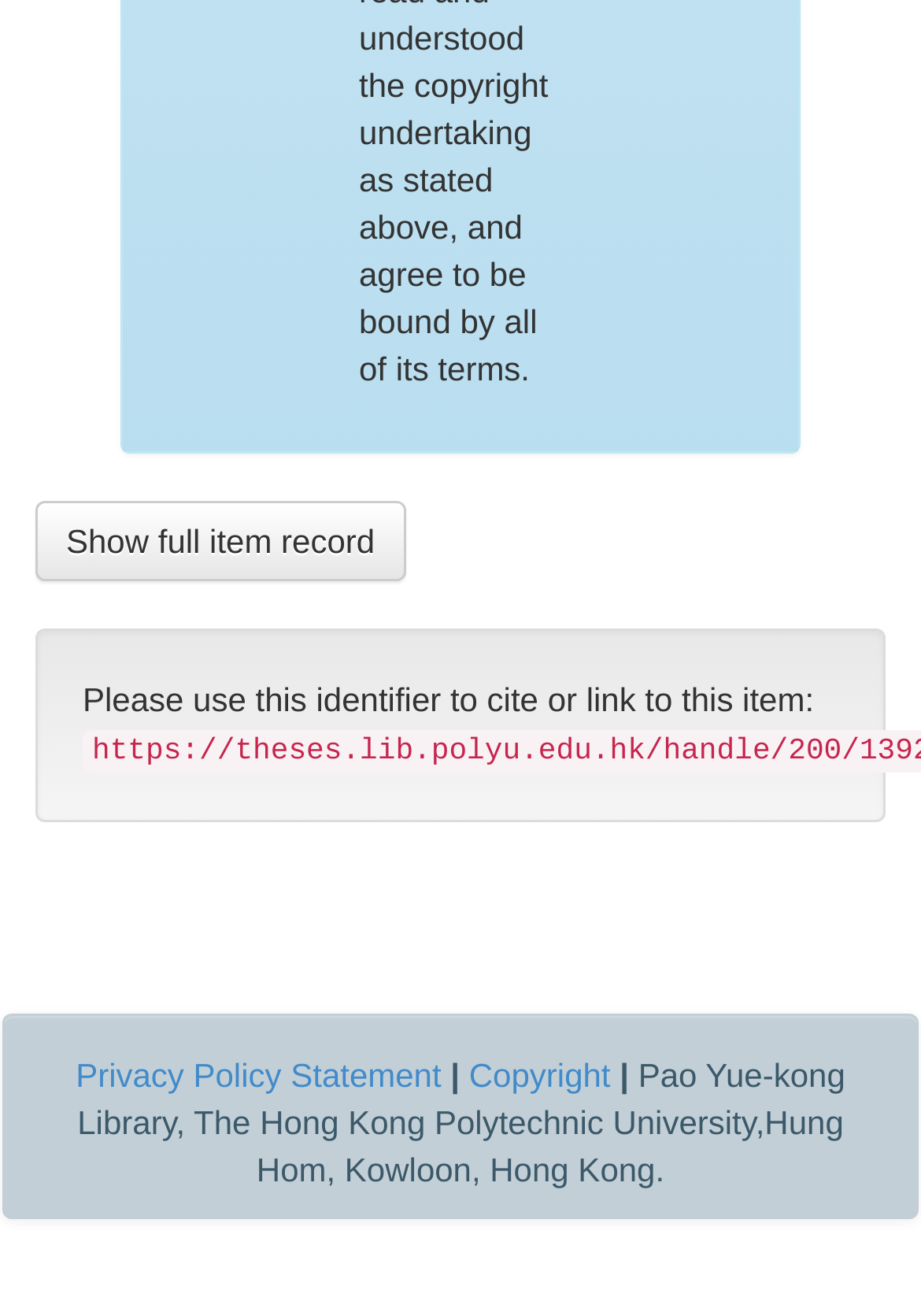What is the copyright information for?
Can you provide a detailed and comprehensive answer to the question?

The copyright information is provided at the bottom of the webpage, with the link 'Copyright' followed by the text 'Pao Yue-kong Library, The Hong Kong Polytechnic University,Hung Hom, Kowloon, Hong Kong.', indicating that the copyright belongs to The Hong Kong Polytechnic University.